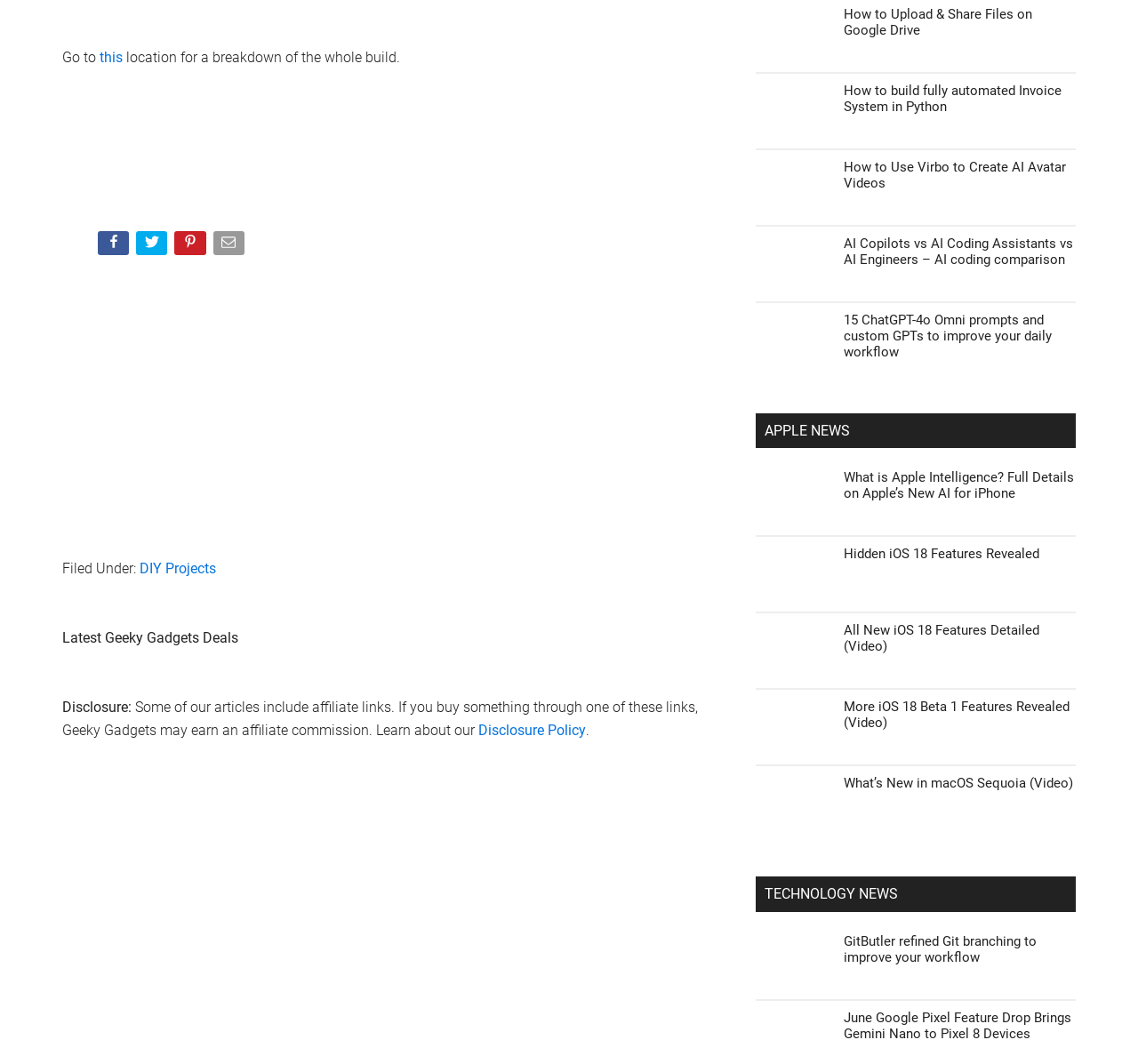Find the UI element described as: "DIY Projects" and predict its bounding box coordinates. Ensure the coordinates are four float numbers between 0 and 1, [left, top, right, bottom].

[0.123, 0.526, 0.19, 0.542]